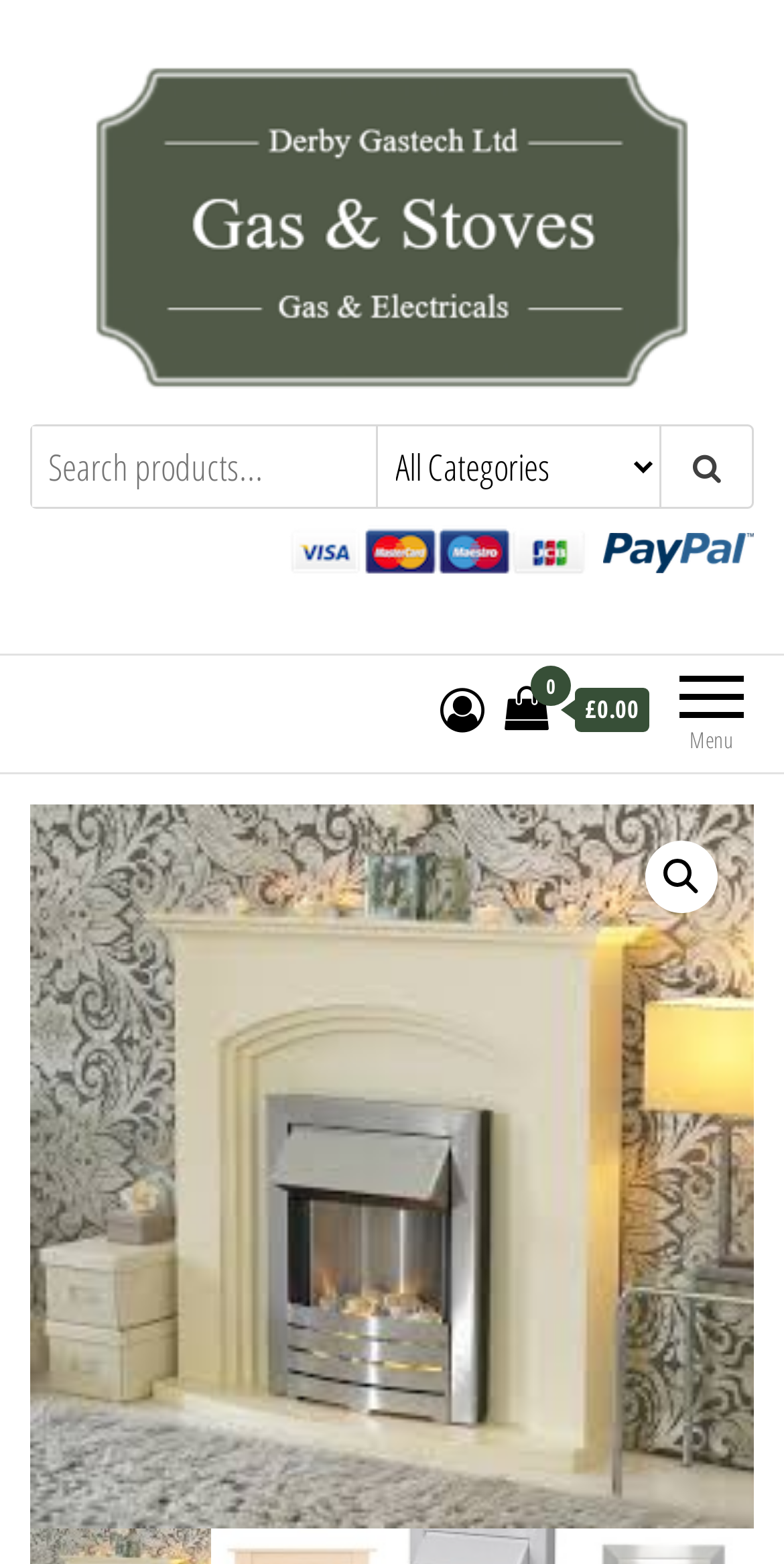Locate the bounding box coordinates of the element that should be clicked to fulfill the instruction: "Click on Gas & Stoves".

[0.115, 0.127, 0.885, 0.158]